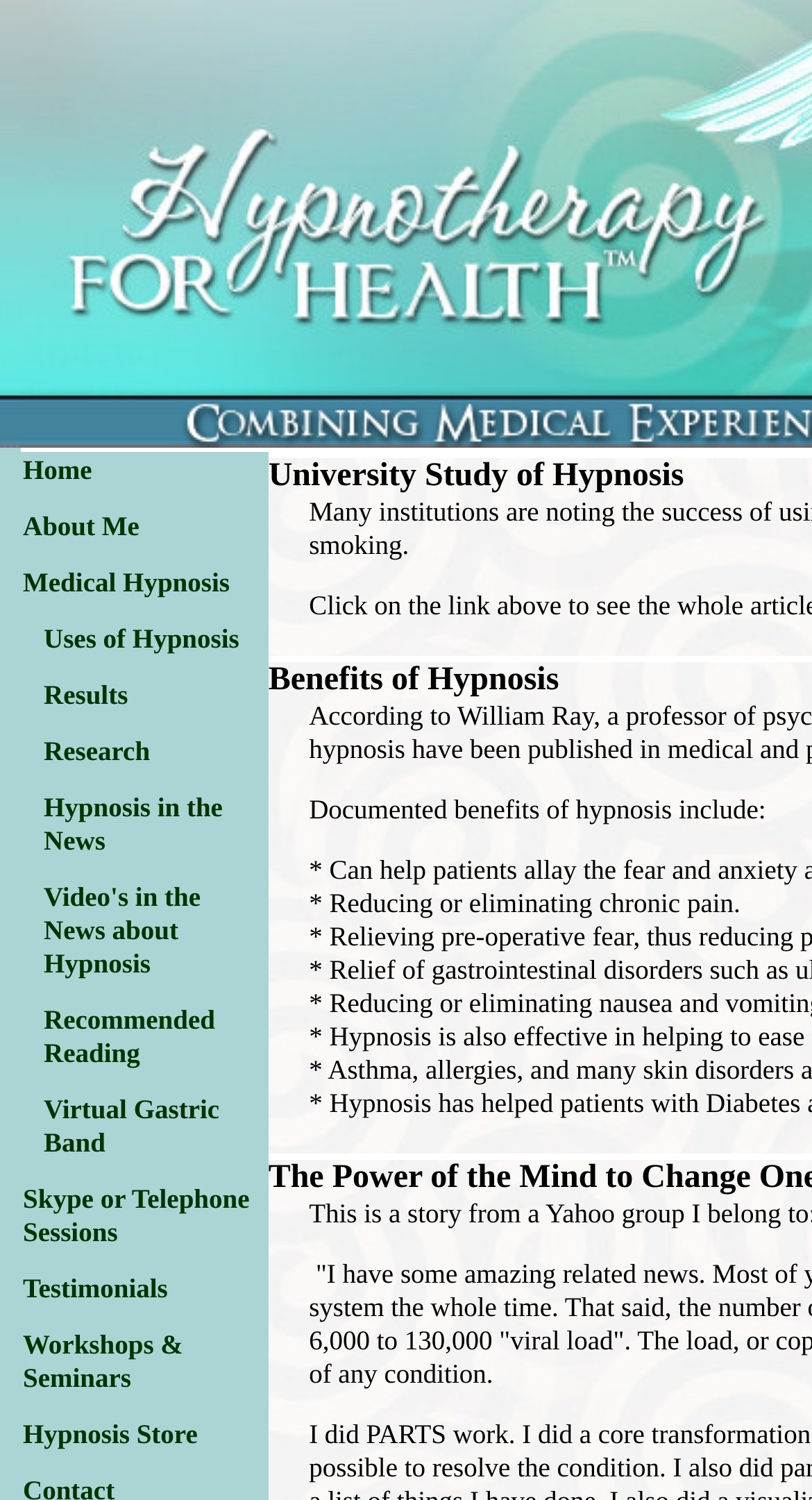What is the second link in the navigation menu?
Use the information from the screenshot to give a comprehensive response to the question.

I looked at the navigation menu and found that the second link is 'About Me', which is located at coordinates [0.028, 0.34, 0.18, 0.361].